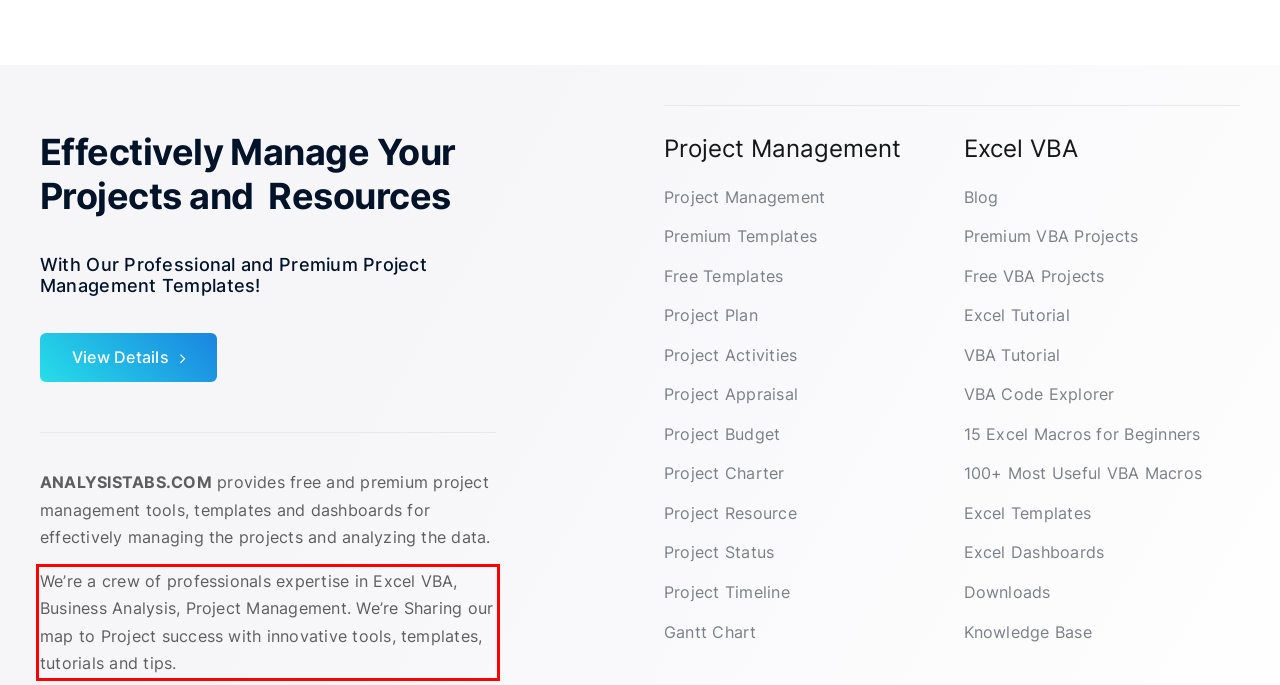Identify the text inside the red bounding box on the provided webpage screenshot by performing OCR.

We’re a crew of professionals expertise in Excel VBA, Business Analysis, Project Management. We’re Sharing our map to Project success with innovative tools, templates, tutorials and tips.